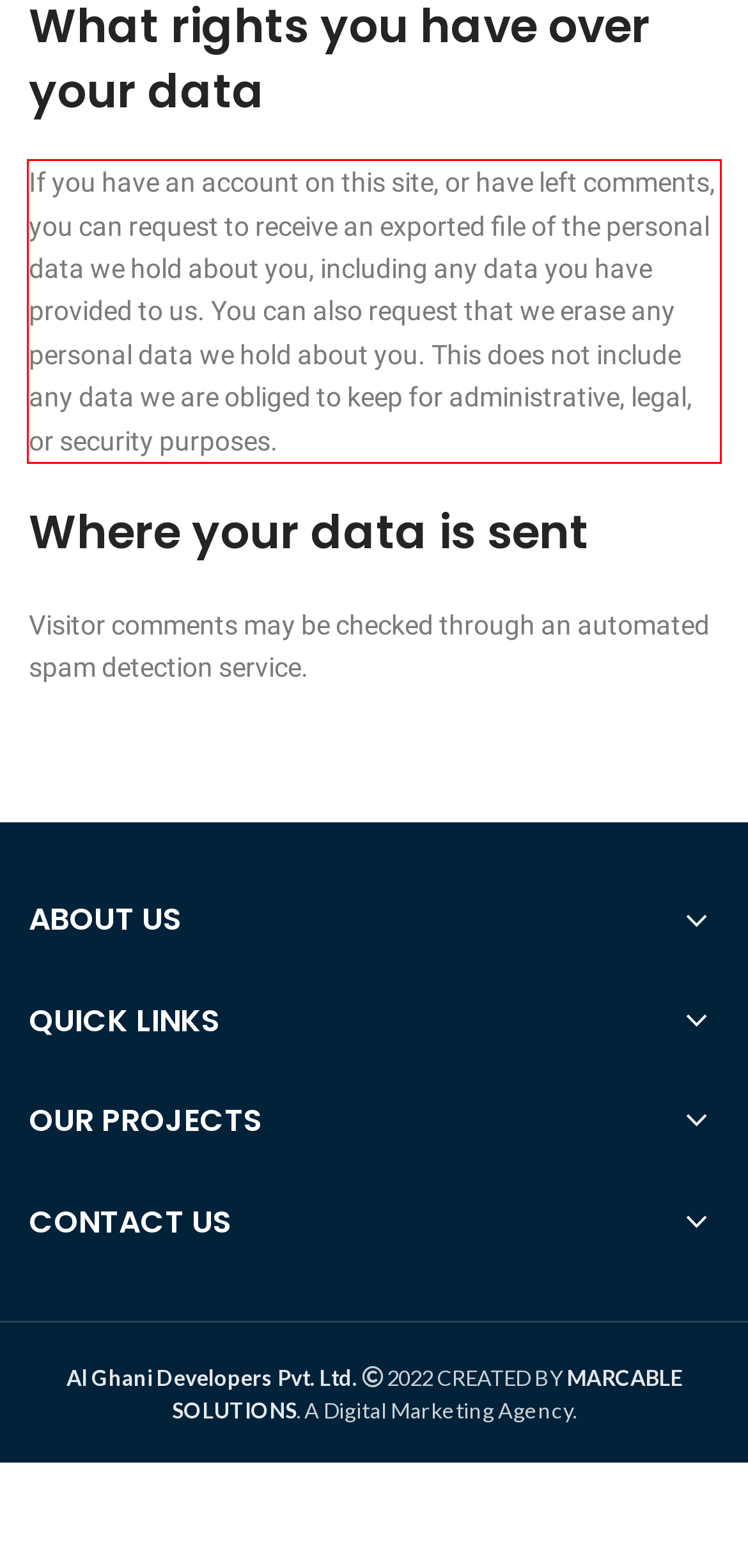Using OCR, extract the text content found within the red bounding box in the given webpage screenshot.

If you have an account on this site, or have left comments, you can request to receive an exported file of the personal data we hold about you, including any data you have provided to us. You can also request that we erase any personal data we hold about you. This does not include any data we are obliged to keep for administrative, legal, or security purposes.